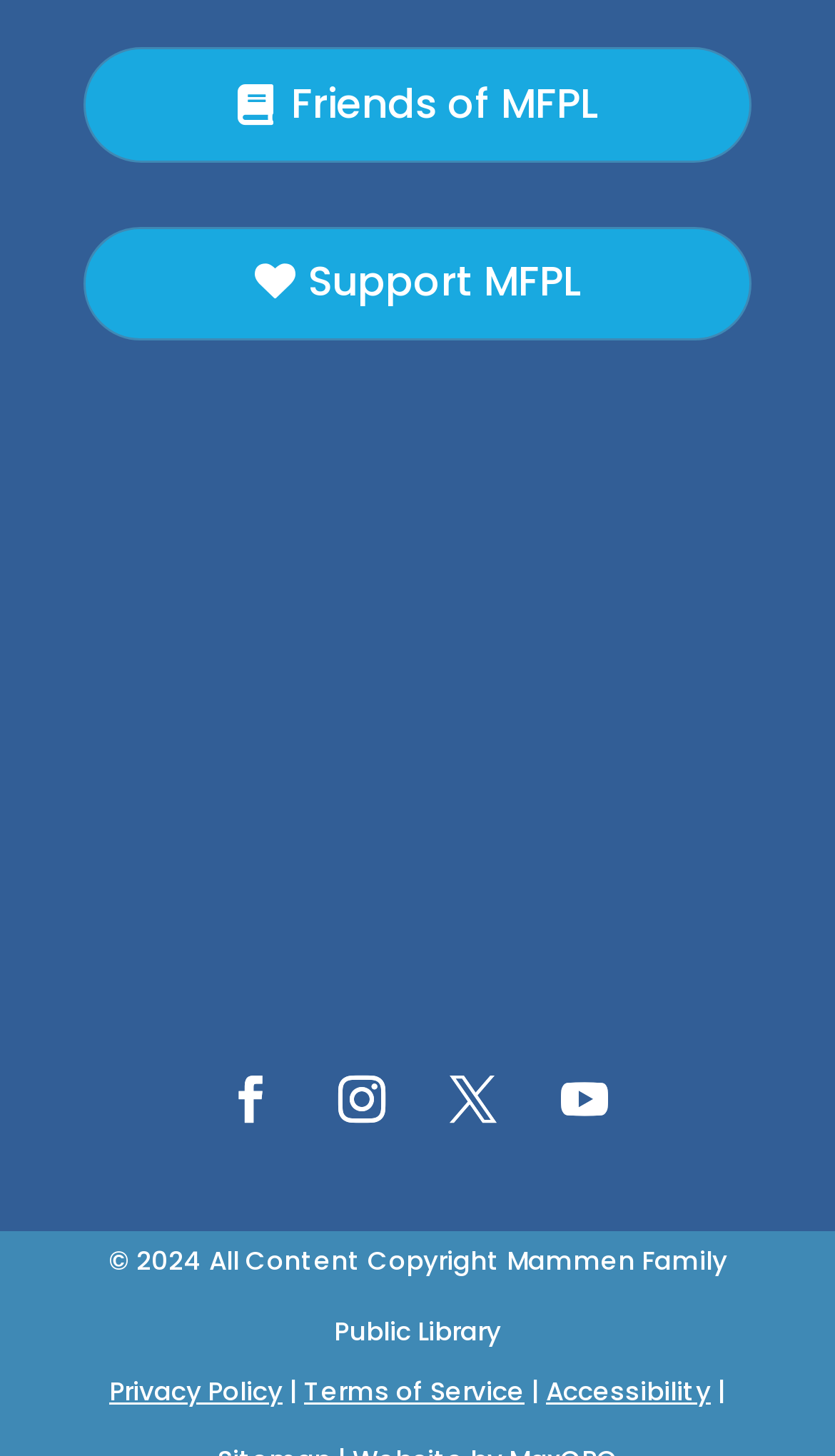Could you provide the bounding box coordinates for the portion of the screen to click to complete this instruction: "View Terms of Service"?

[0.364, 0.943, 0.628, 0.968]